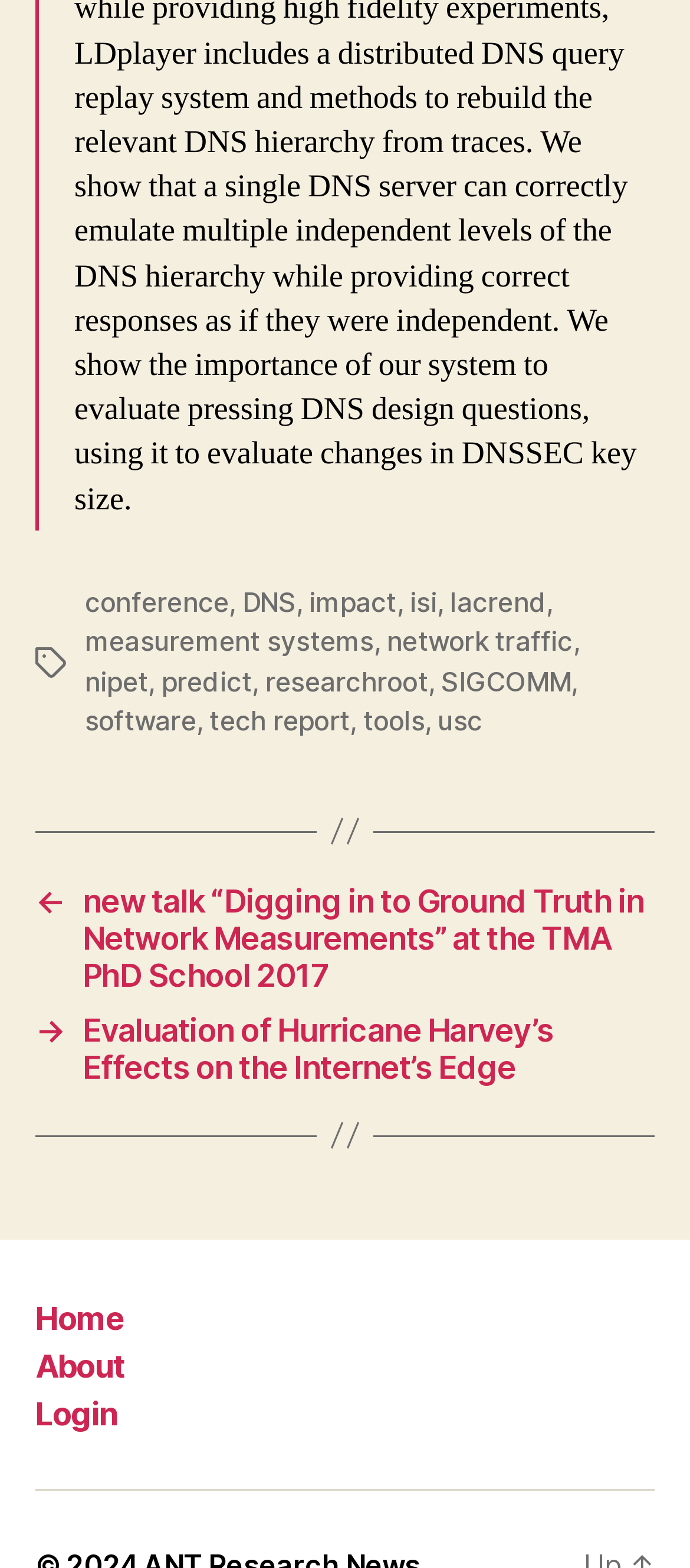How many links are in the 'Post' section?
Refer to the screenshot and deliver a thorough answer to the question presented.

The 'Post' section has two links, 'new talk “Digging in to Ground Truth in Network Measurements” at the TMA PhD School 2017' and 'Evaluation of Hurricane Harvey’s Effects on the Internet’s Edge', which are located at the middle of the webpage with bounding boxes of [0.051, 0.562, 0.949, 0.633] and [0.051, 0.645, 0.949, 0.692] respectively.